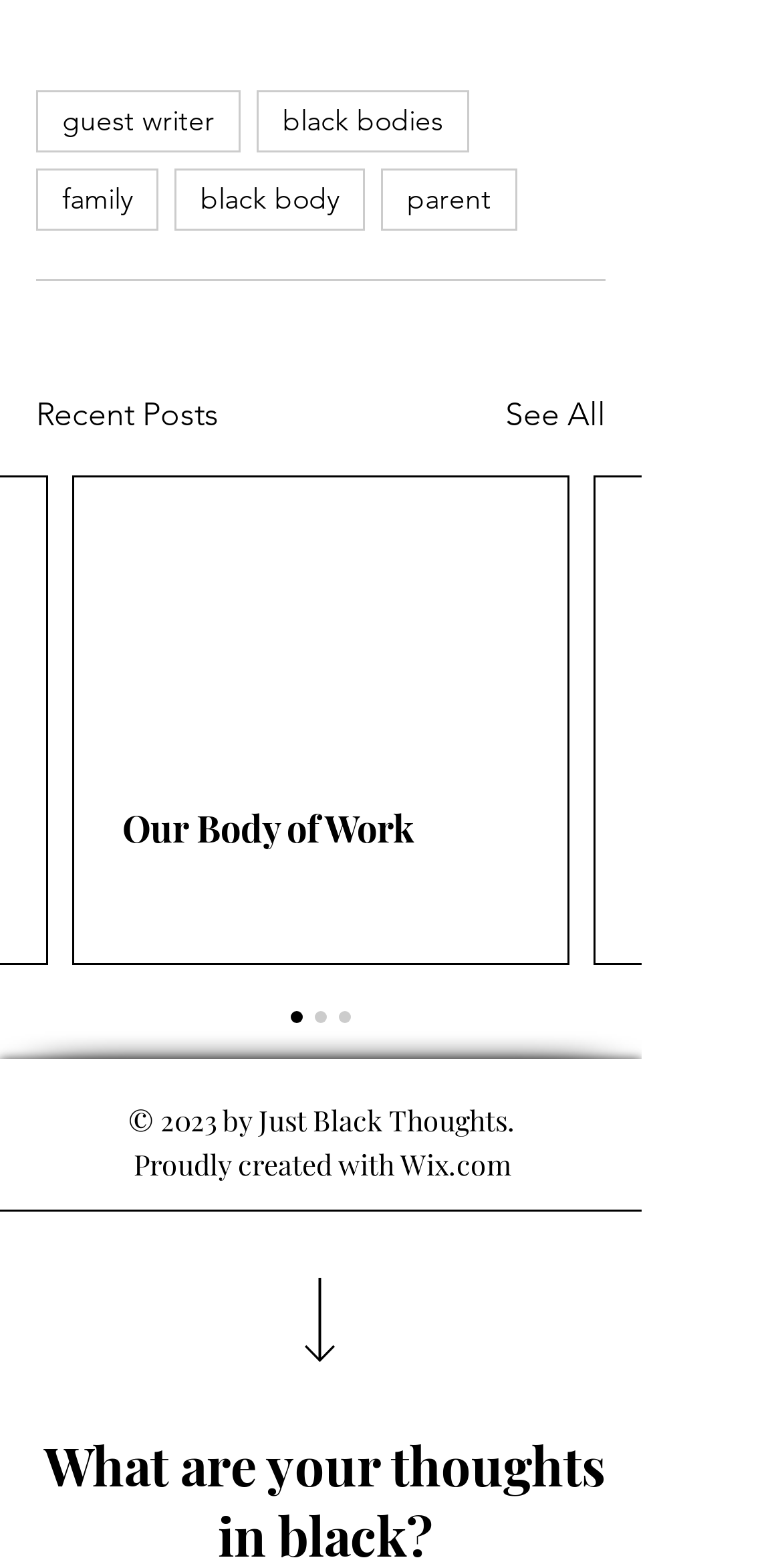Please locate the bounding box coordinates of the region I need to click to follow this instruction: "go back to top".

[0.39, 0.814, 0.428, 0.868]